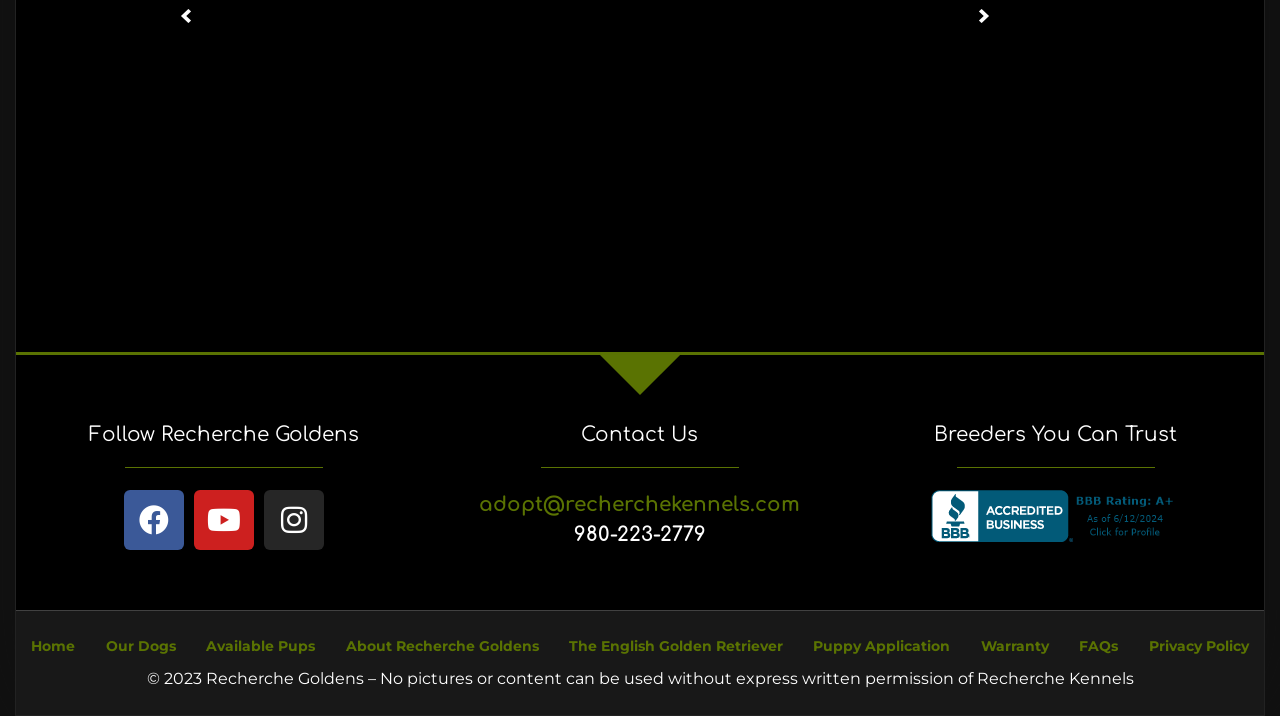Locate the bounding box coordinates of the segment that needs to be clicked to meet this instruction: "View available puppies".

[0.149, 0.888, 0.258, 0.916]